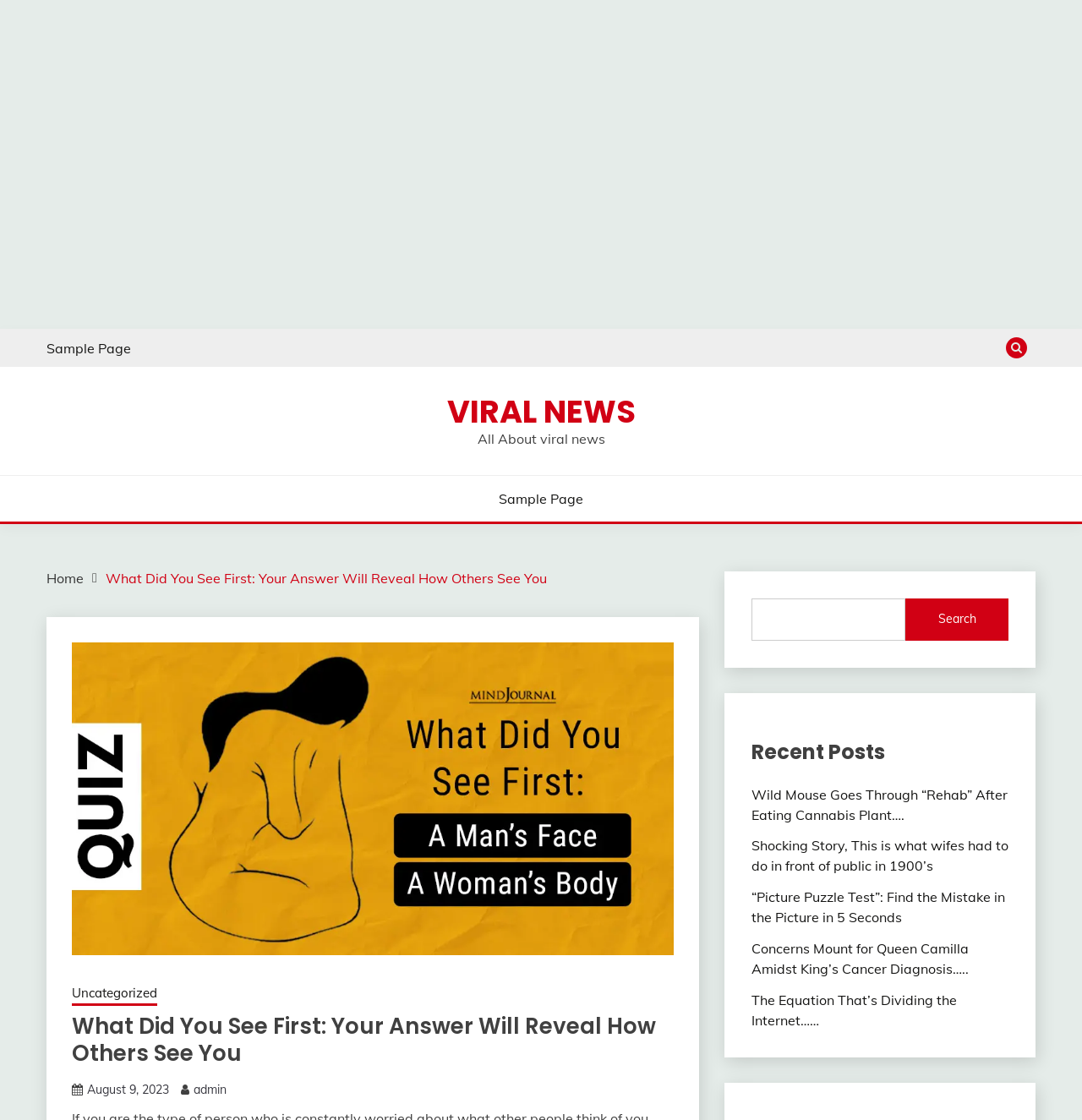From the details in the image, provide a thorough response to the question: What is the purpose of the button with the magnifying glass icon?

I looked at the search section and found a button with a magnifying glass icon. This icon is commonly used for search functionality, so I inferred that the purpose of this button is to search.